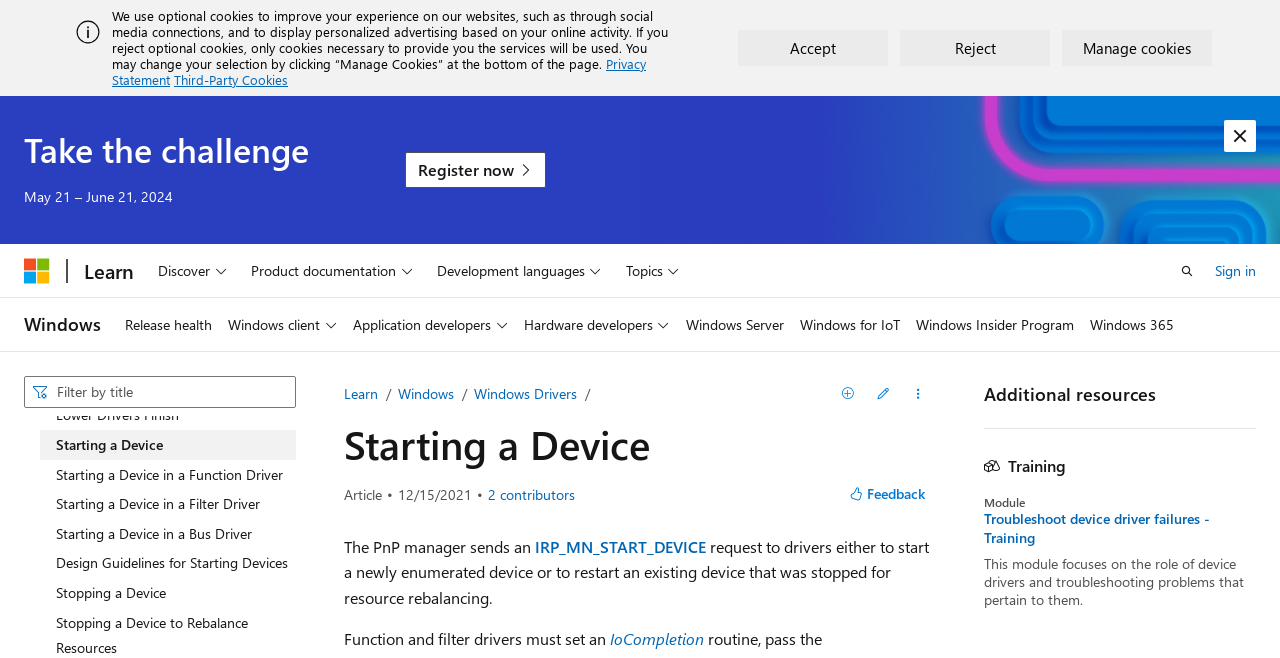Kindly determine the bounding box coordinates for the area that needs to be clicked to execute this instruction: "Click the 'Windows' link".

[0.019, 0.465, 0.079, 0.521]